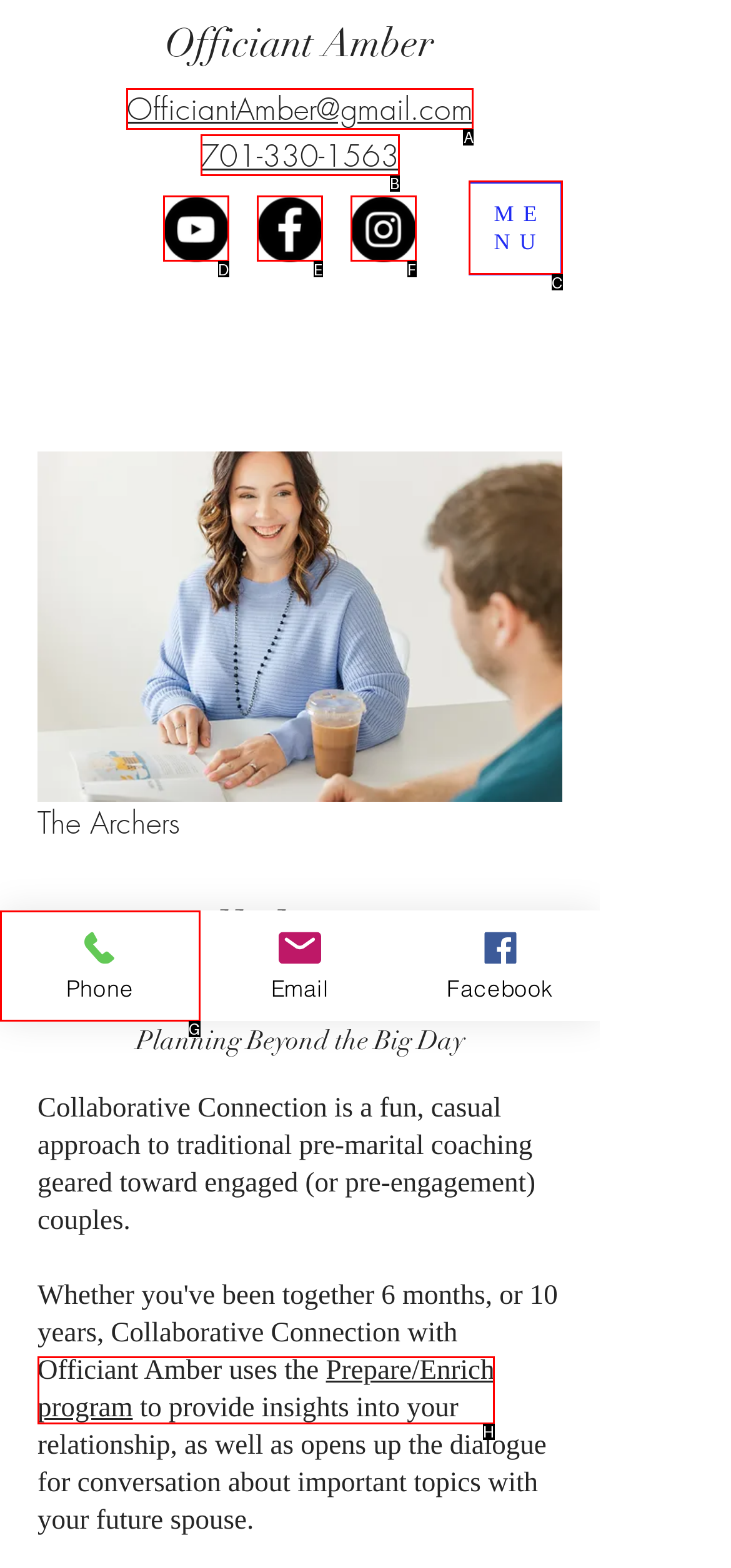From the available choices, determine which HTML element fits this description: Prepare/Enrich program Respond with the correct letter.

H